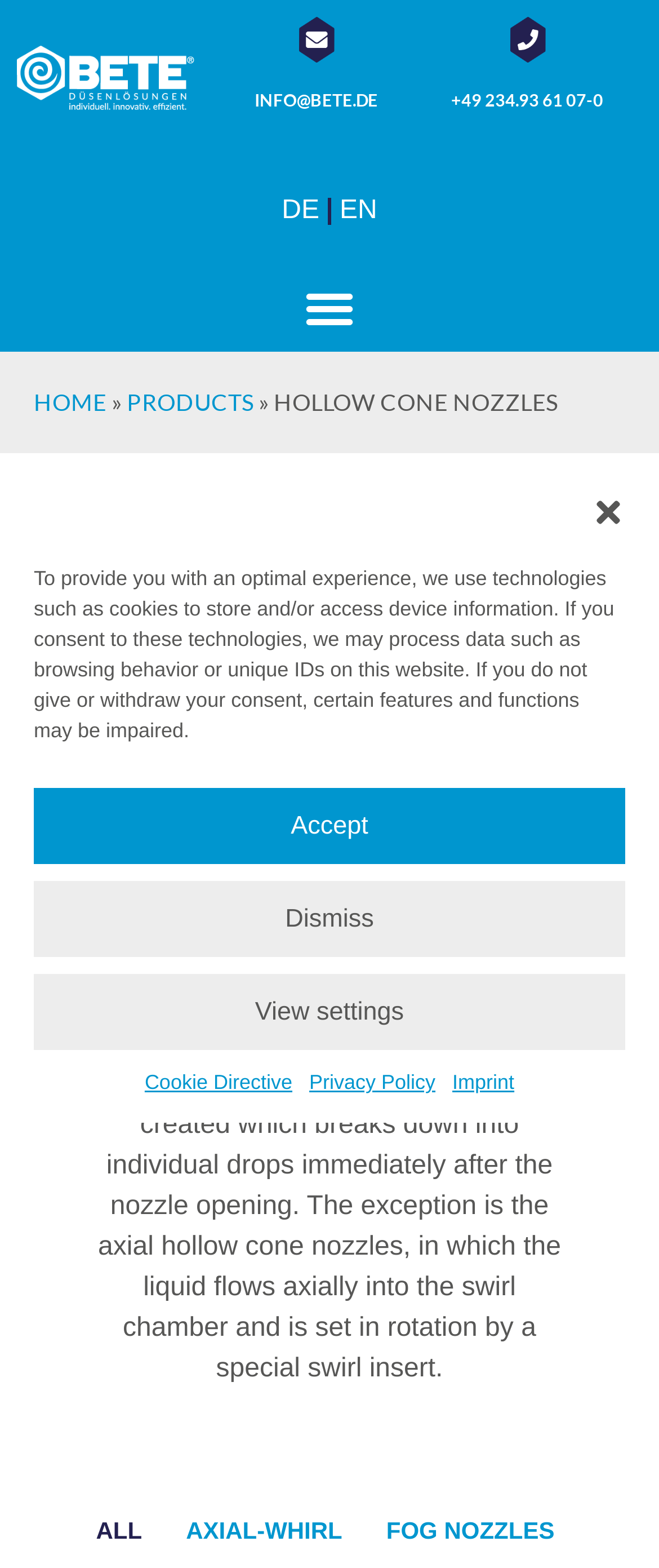Please provide a brief answer to the question using only one word or phrase: 
How many types of hollow cone nozzles are listed on the webpage?

3